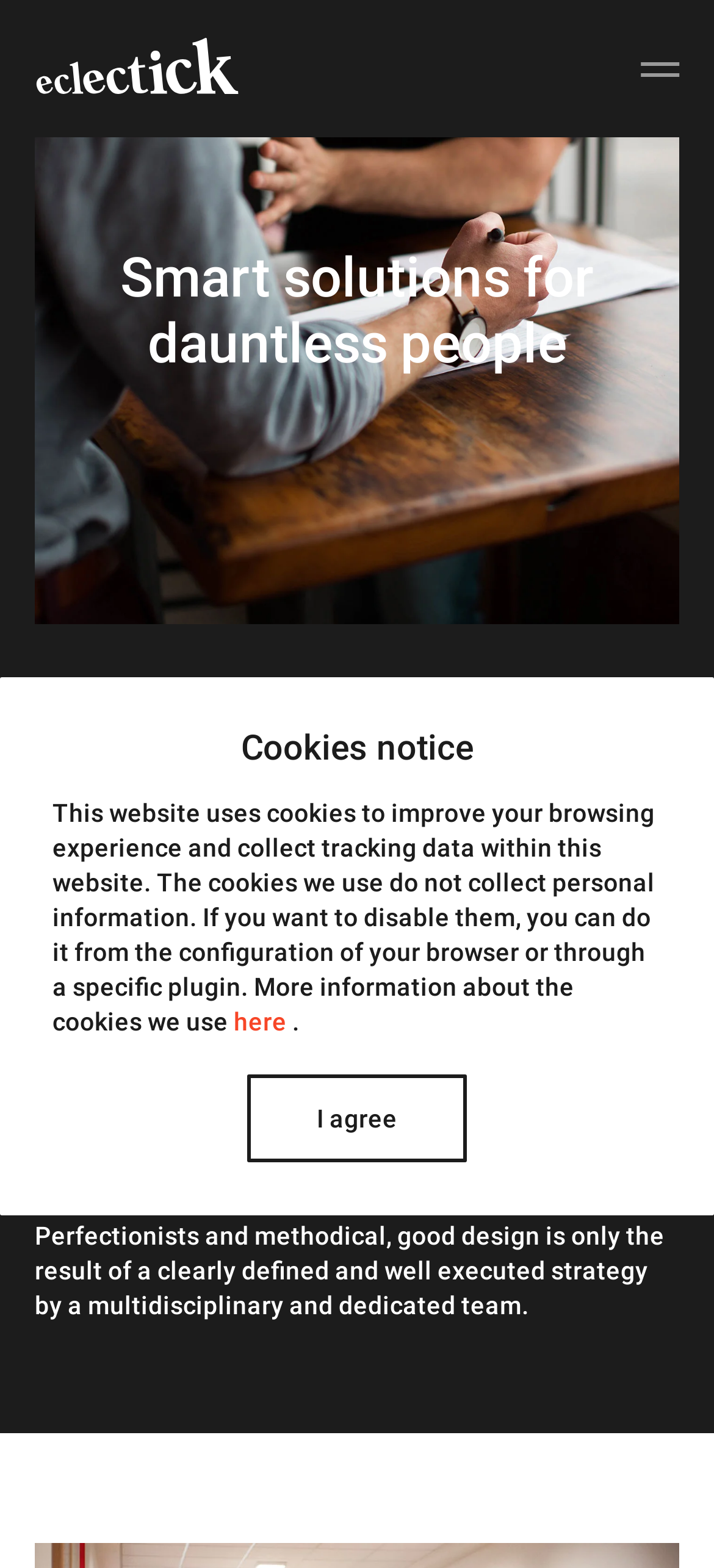Find the primary header on the webpage and provide its text.

We are a creative and strategic consultancy dedicated to the integral management of projects